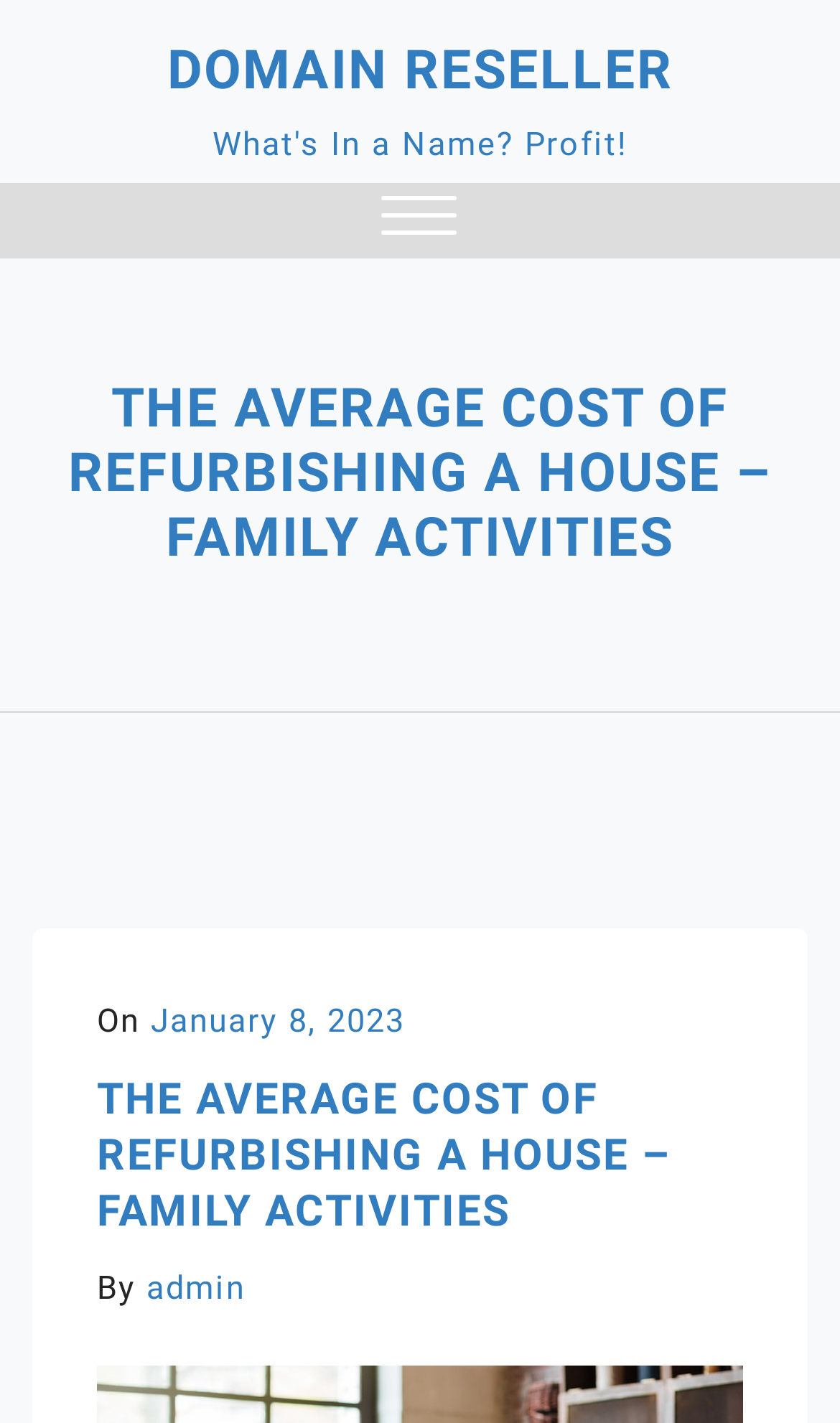Please extract the webpage's main title and generate its text content.

THE AVERAGE COST OF REFURBISHING A HOUSE – FAMILY ACTIVITIES